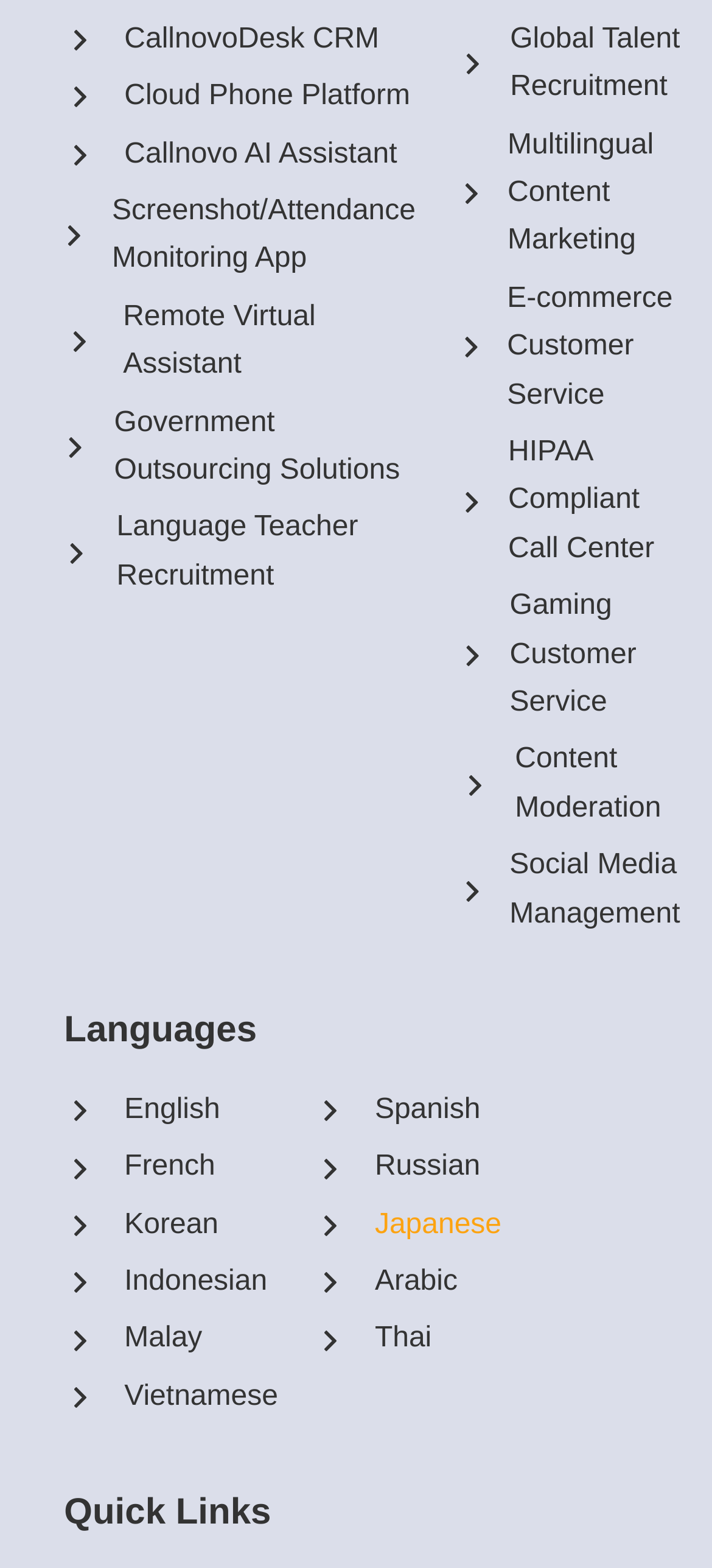What is the first service listed on the webpage?
Using the visual information, respond with a single word or phrase.

CallnovoDesk CRM